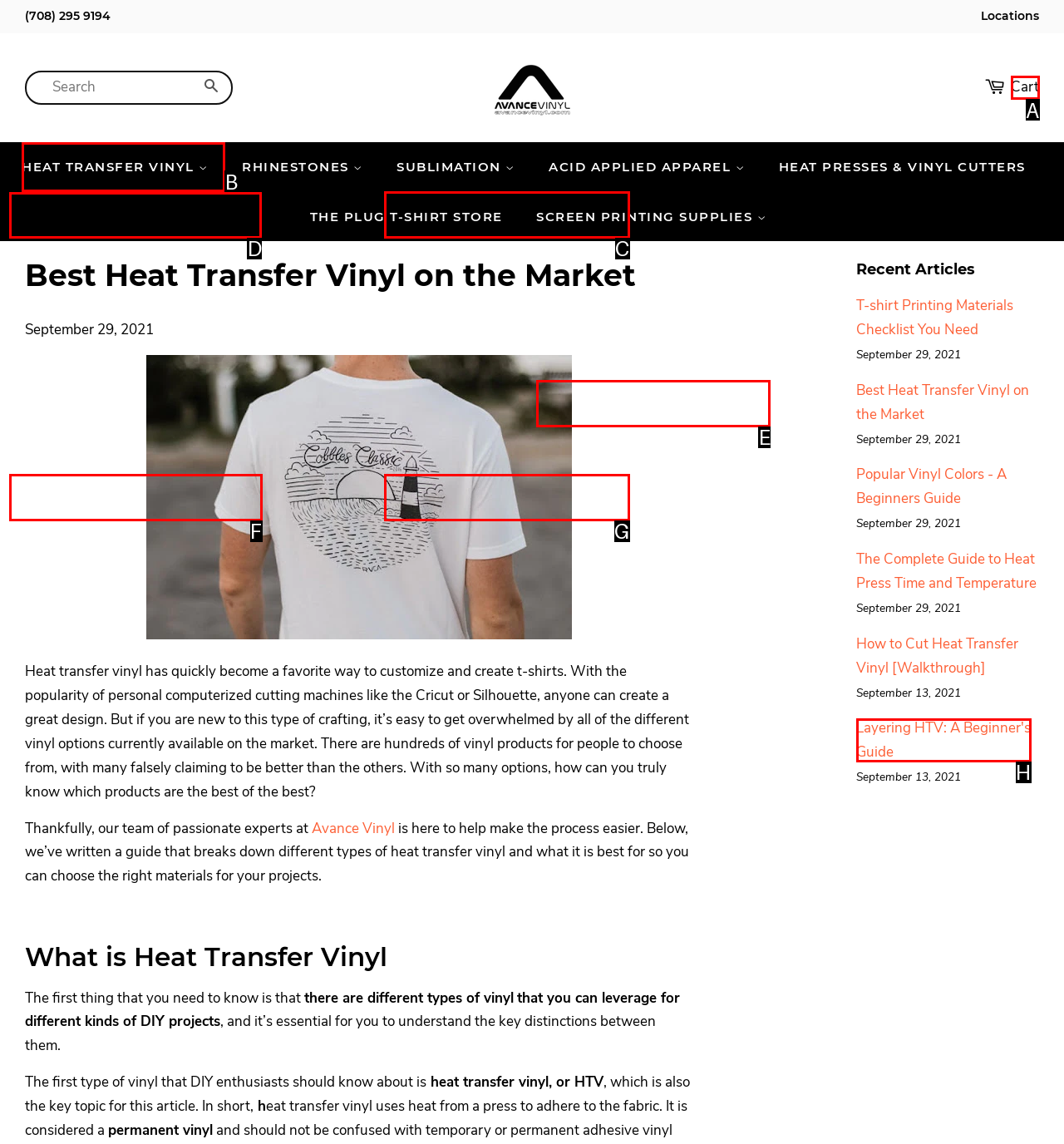To complete the instruction: Visit the Heat Transfer Vinyl page, which HTML element should be clicked?
Respond with the option's letter from the provided choices.

D